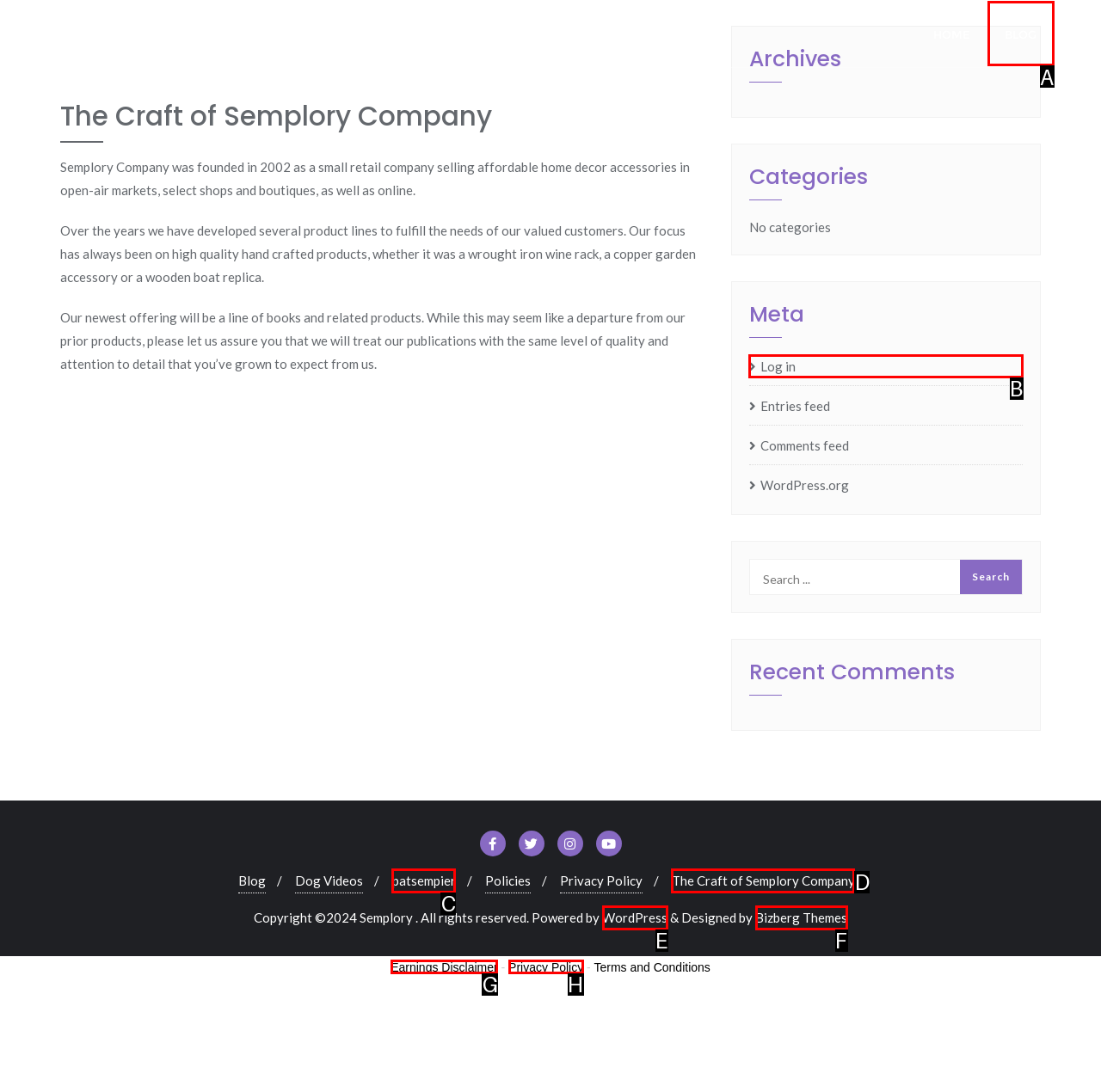Tell me which one HTML element I should click to complete the following task: Log in Answer with the option's letter from the given choices directly.

B